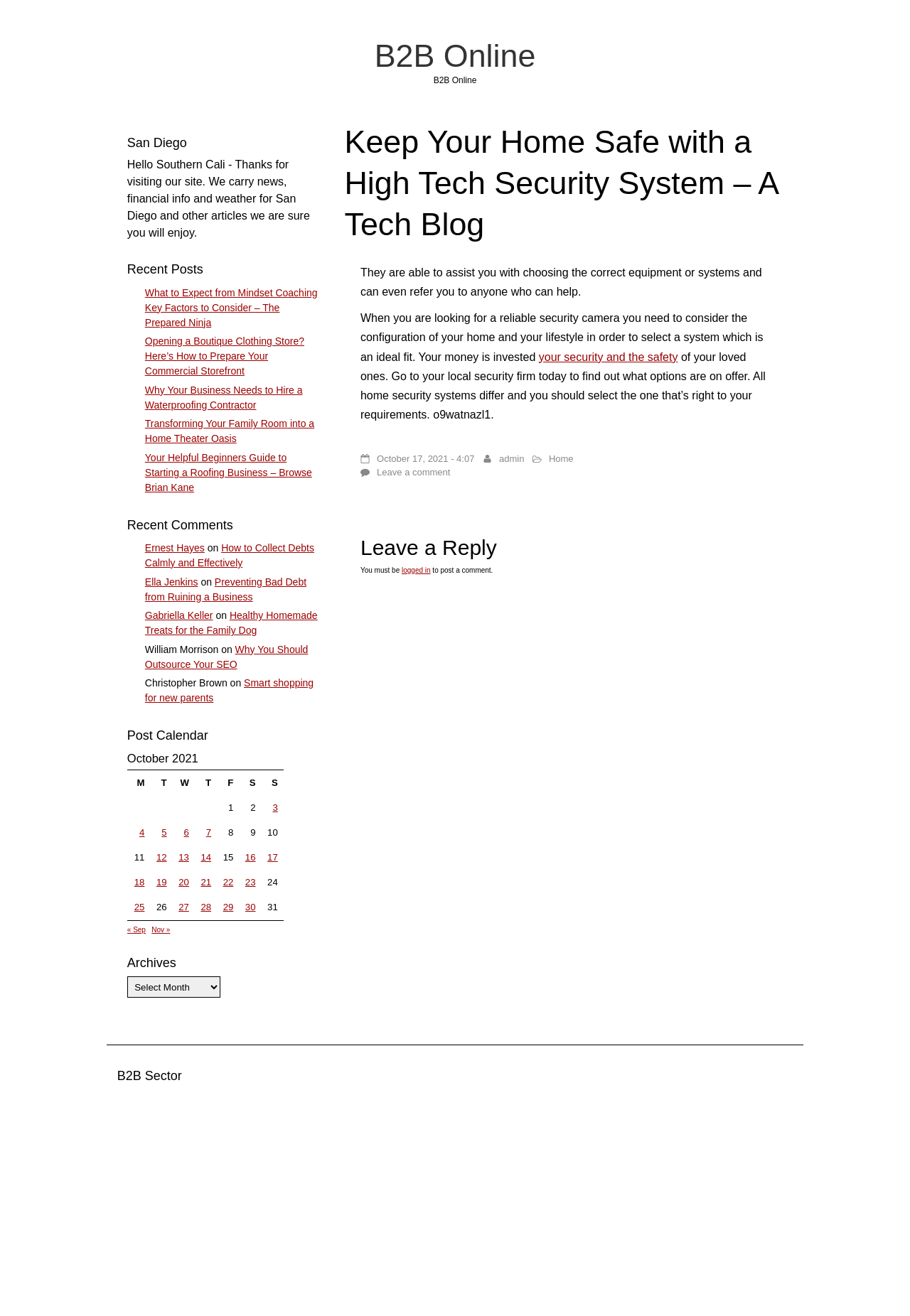Find the bounding box coordinates for the area that should be clicked to accomplish the instruction: "View recent posts".

[0.14, 0.198, 0.355, 0.215]